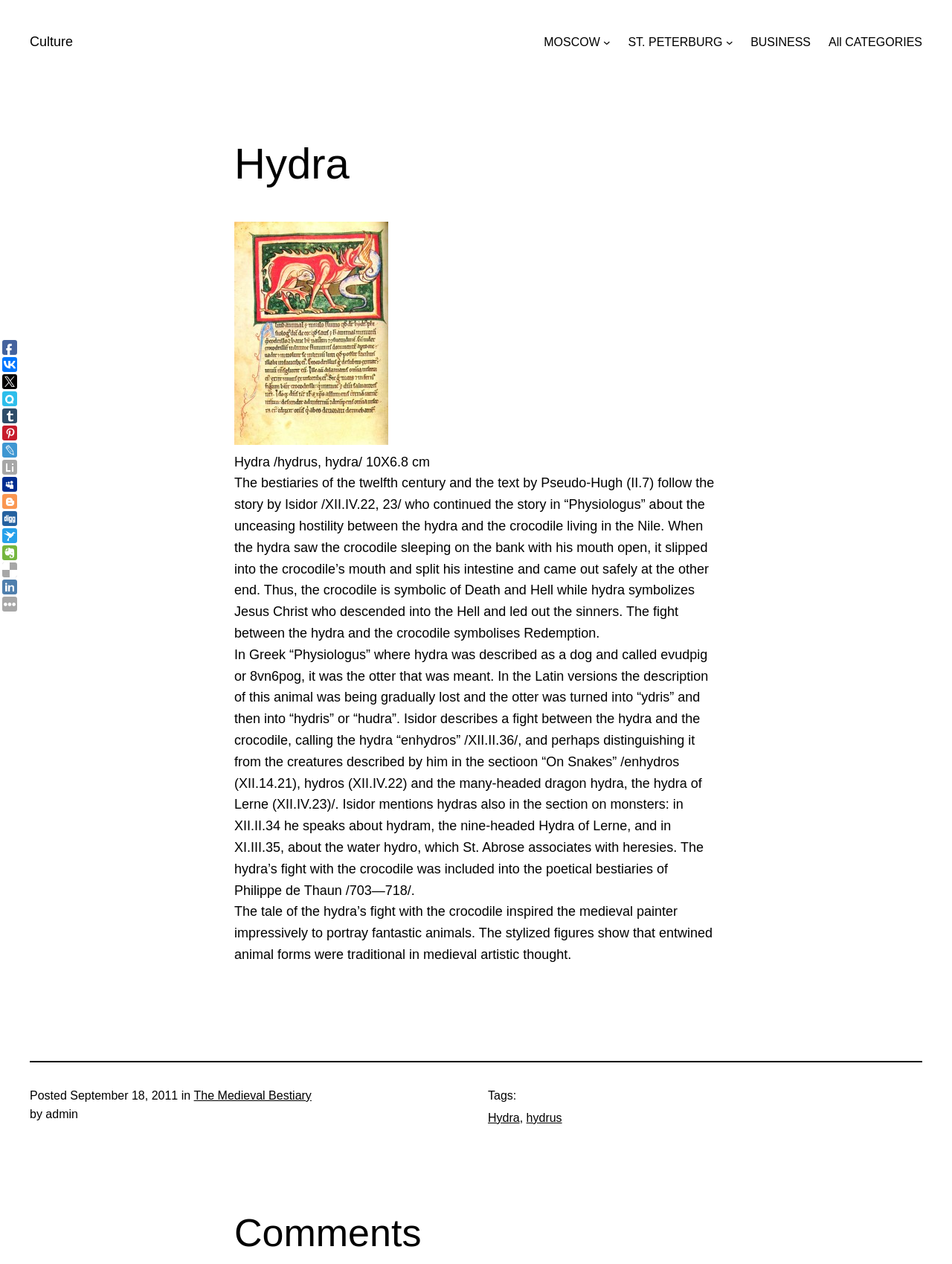Please provide a comprehensive response to the question based on the details in the image: How many categories are available in the menu?

I counted the number of links in the menu, which includes 'Culture', 'MOSCOW', 'ST. PETERBURG', and 'BUSINESS', making a total of 4 categories available.